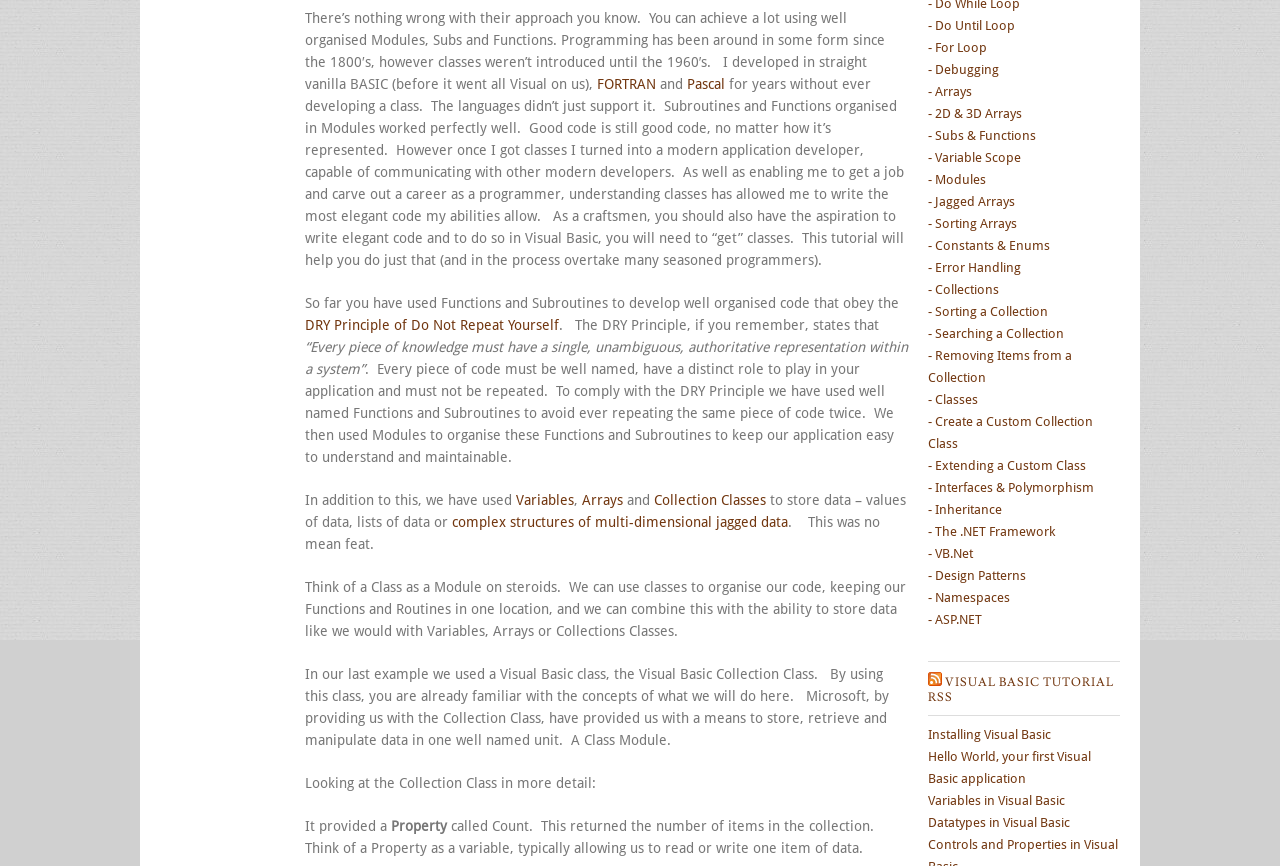Predict the bounding box coordinates for the UI element described as: "- Design Patterns". The coordinates should be four float numbers between 0 and 1, presented as [left, top, right, bottom].

[0.725, 0.656, 0.802, 0.673]